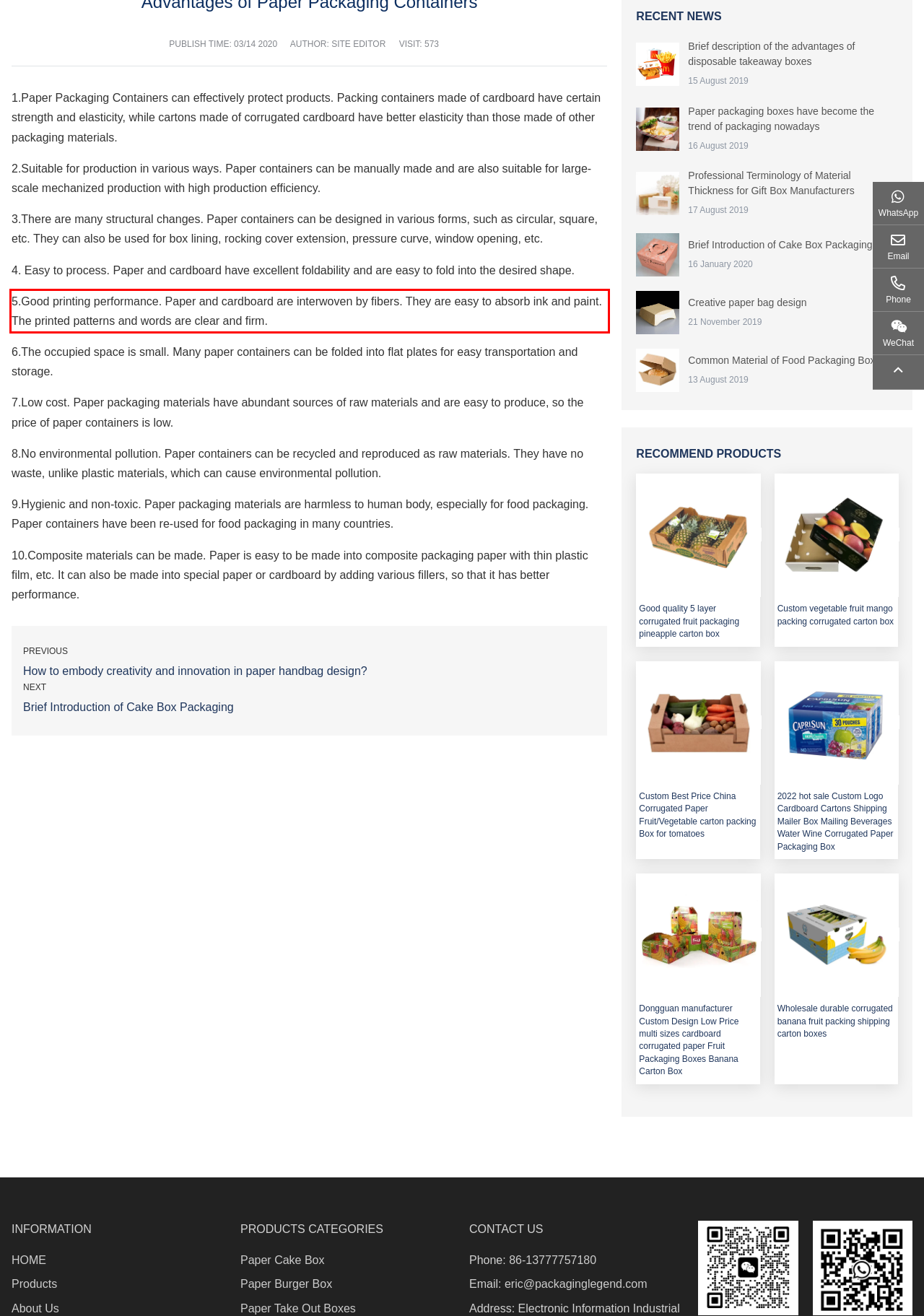Given a screenshot of a webpage containing a red rectangle bounding box, extract and provide the text content found within the red bounding box.

5.Good printing performance. Paper and cardboard are interwoven by fibers. They are easy to absorb ink and paint. The printed patterns and words are clear and firm.